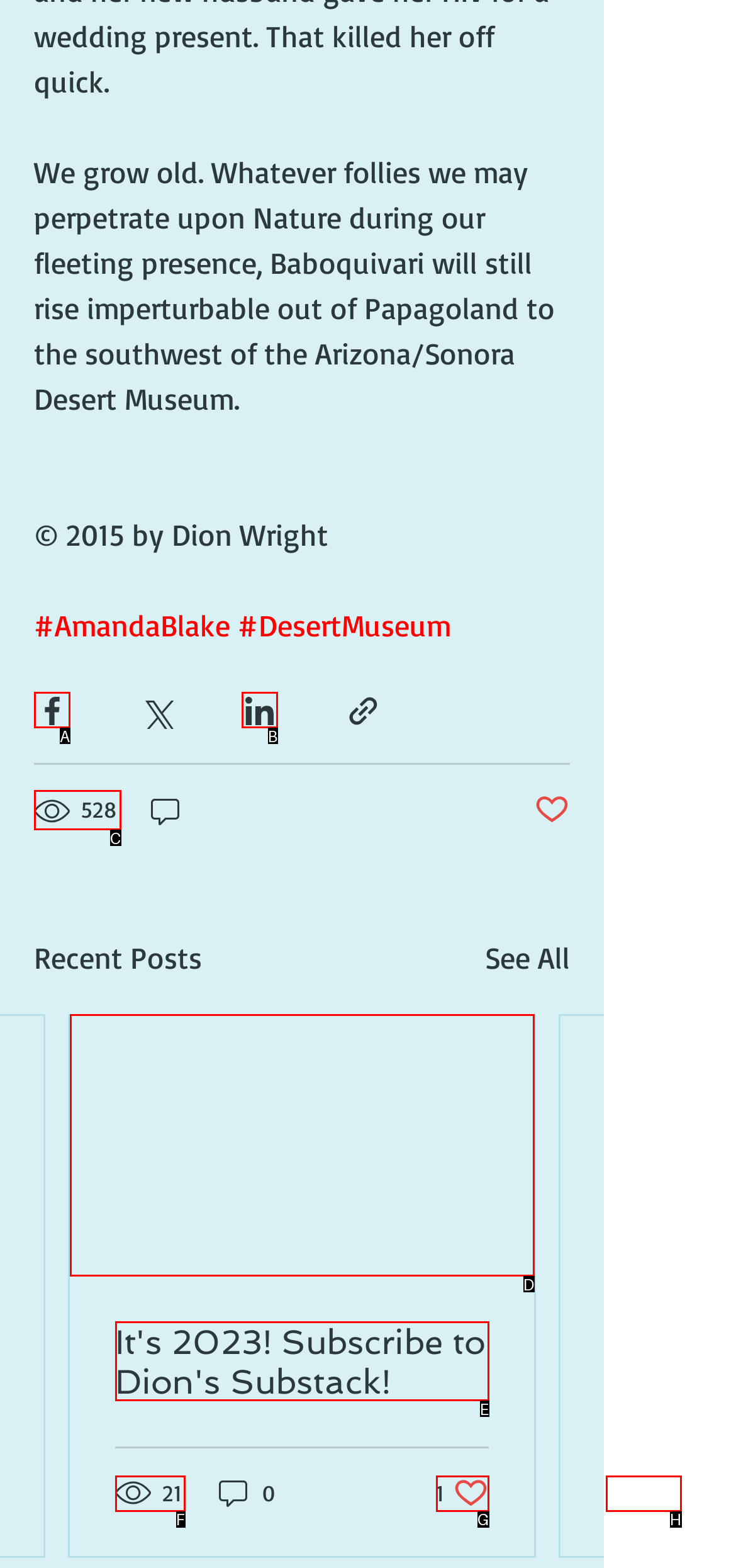Find the HTML element to click in order to complete this task: View post
Answer with the letter of the correct option.

D